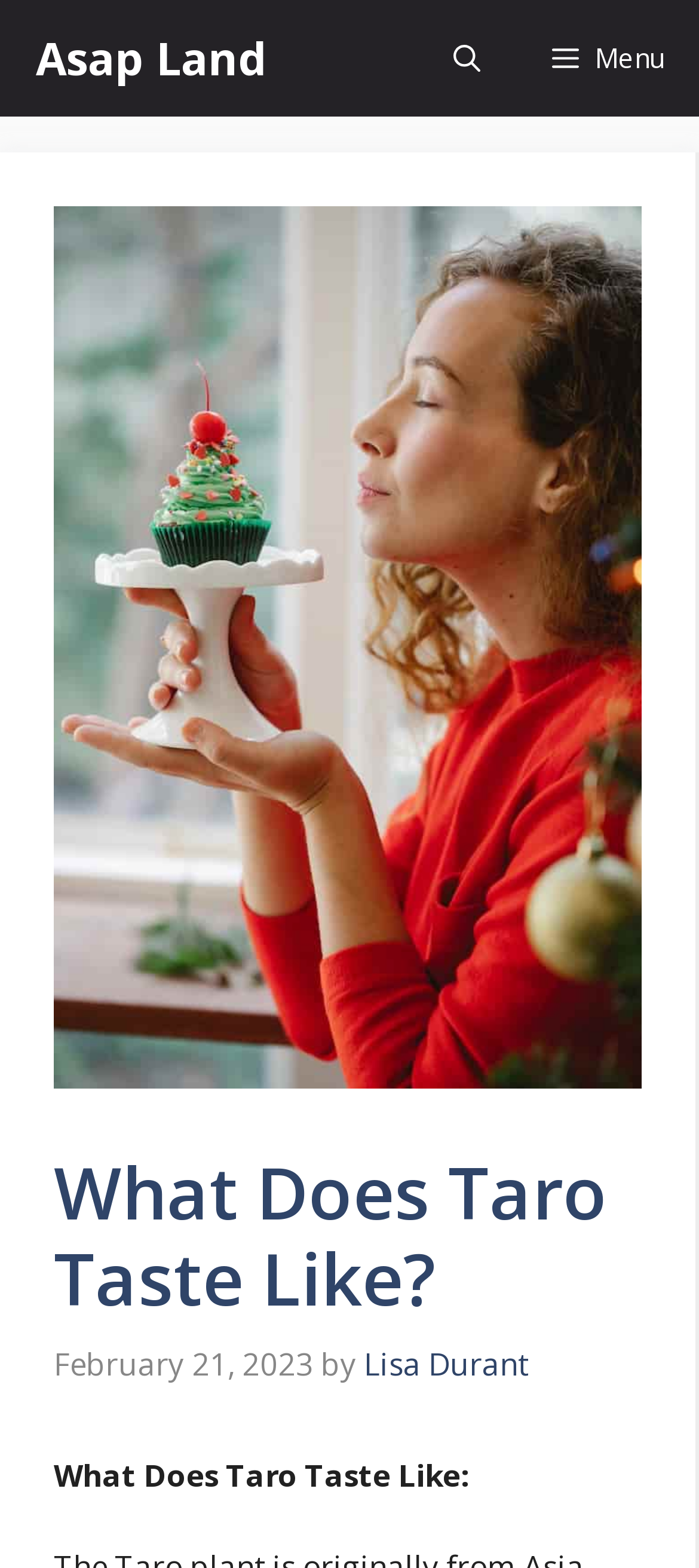Explain the webpage's design and content in an elaborate manner.

The webpage is about the topic "What Does Taro Taste Like?" and appears to be an article or blog post. At the top of the page, there is a navigation bar with three elements: a link to "Asap Land" on the left, a button labeled "Menu" on the right, and a button labeled "Open search" in the middle.

Below the navigation bar, there is a header section that takes up most of the page's width. Within this section, there is a heading that repeats the title "What Does Taro Taste Like?" followed by a timestamp "February 21, 2023" and an author credit "by Lisa Durant".

Further down, there is a paragraph or section that starts with the text "What Does Taro Taste Like:". This section likely contains the main content of the article, discussing the taste of taro.